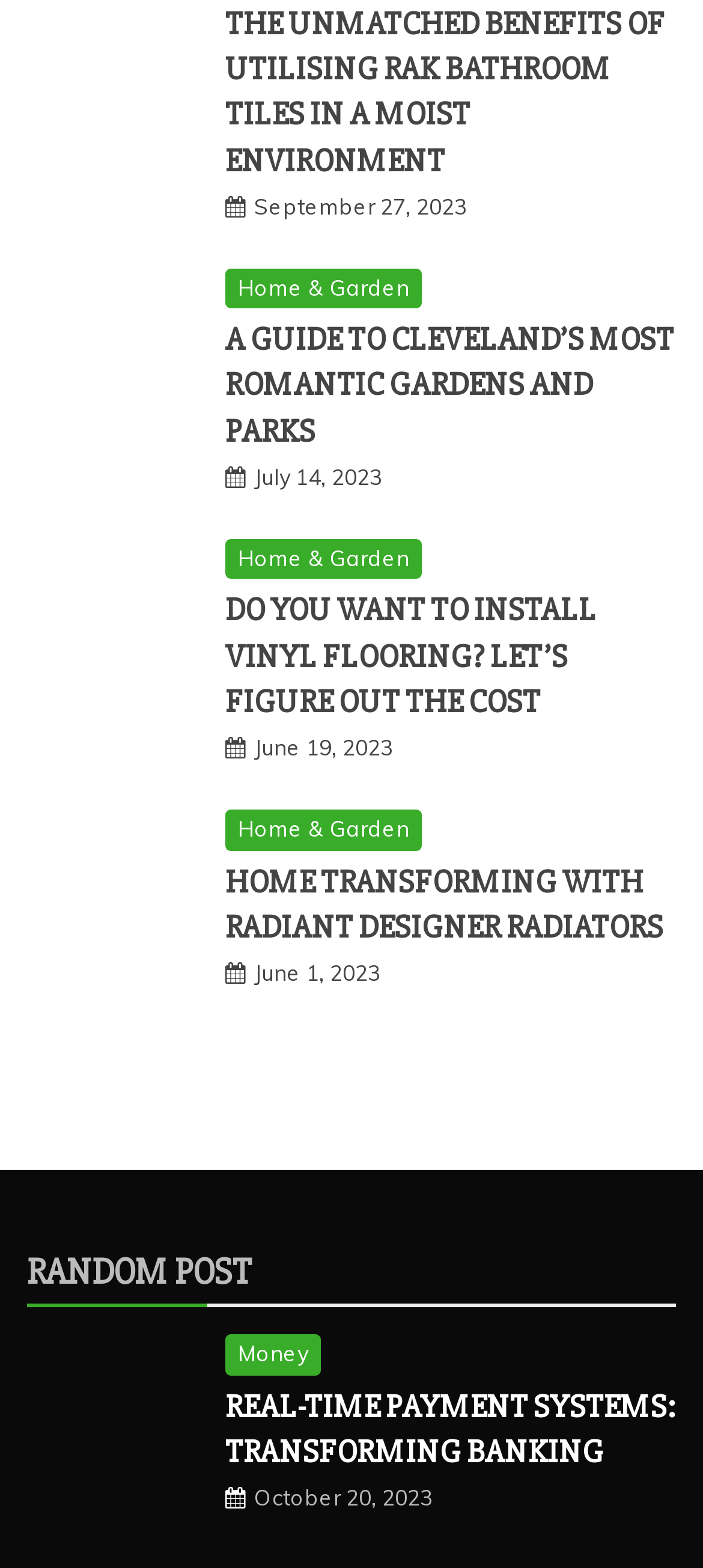Pinpoint the bounding box coordinates of the clickable area necessary to execute the following instruction: "View a guide to Cleveland's most romantic gardens and parks". The coordinates should be given as four float numbers between 0 and 1, namely [left, top, right, bottom].

[0.038, 0.171, 0.295, 0.286]